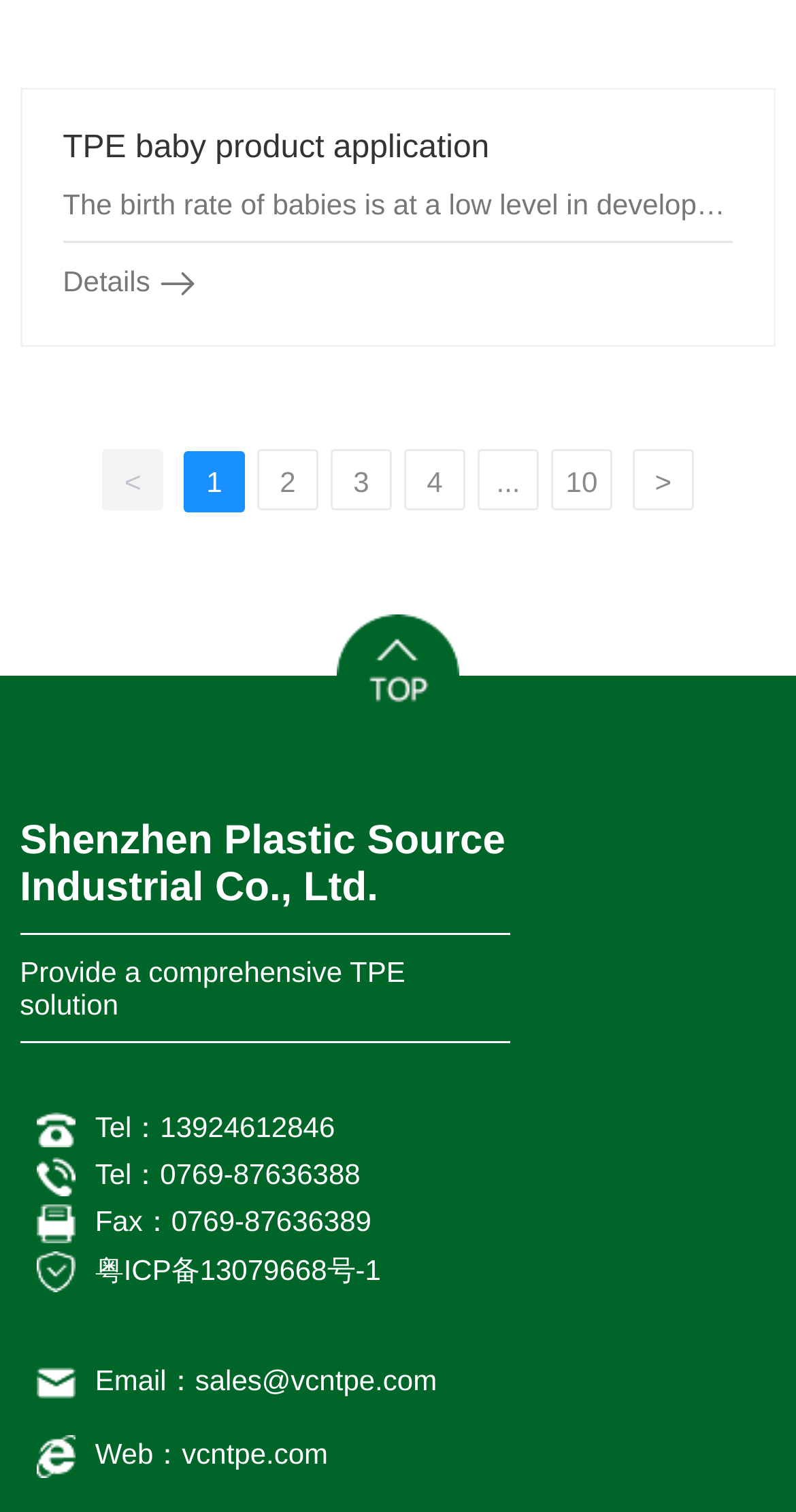What is the fax number?
Refer to the image and provide a detailed answer to the question.

The fax number can be found in the static text element with bounding box coordinates [0.119, 0.797, 0.467, 0.819], which is 'Fax：0769-87636389'.